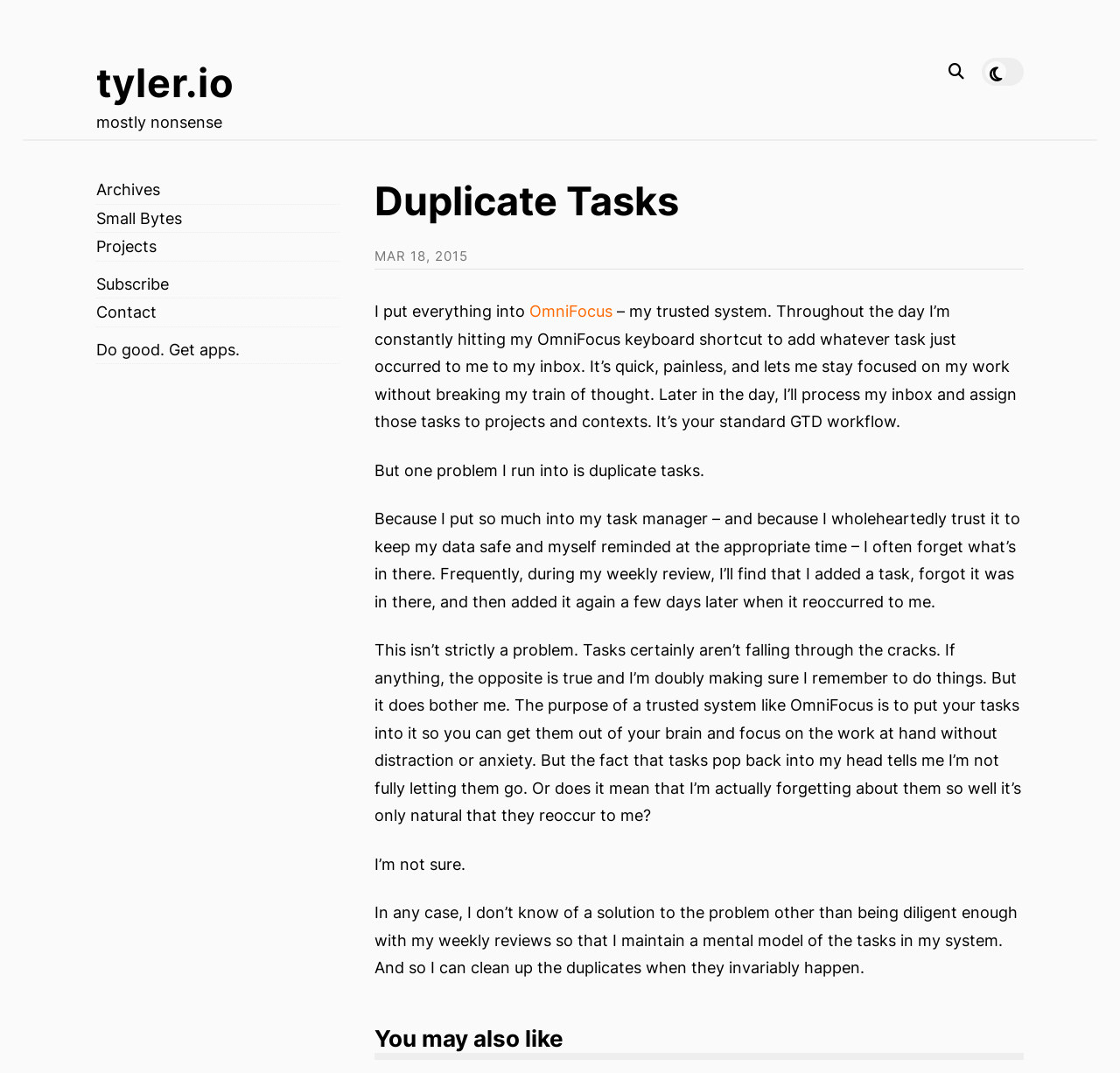Can you show the bounding box coordinates of the region to click on to complete the task described in the instruction: "Explore Archives"?

[0.086, 0.168, 0.143, 0.185]